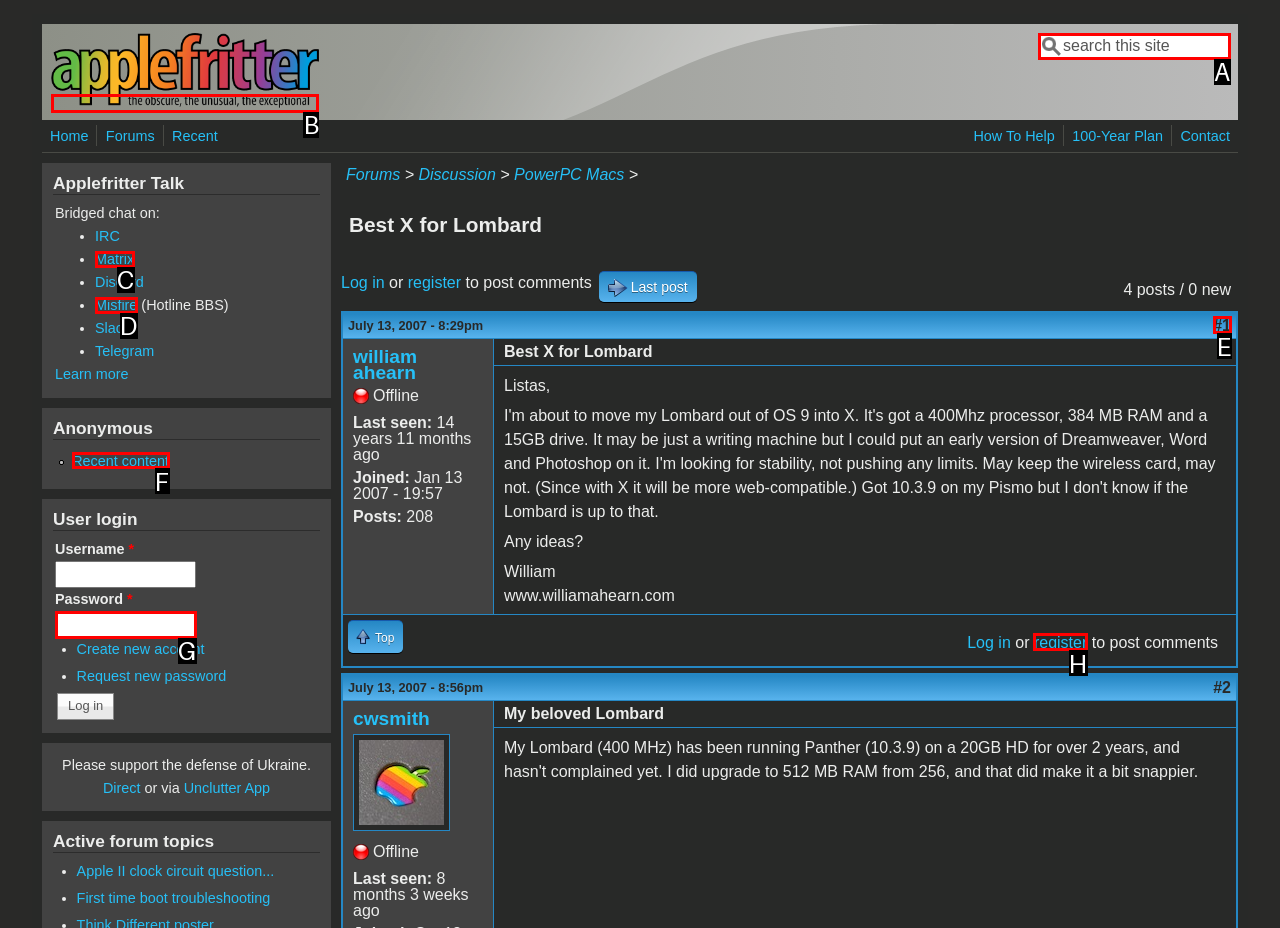Given the task: View Larger Image, tell me which HTML element to click on.
Answer with the letter of the correct option from the given choices.

None